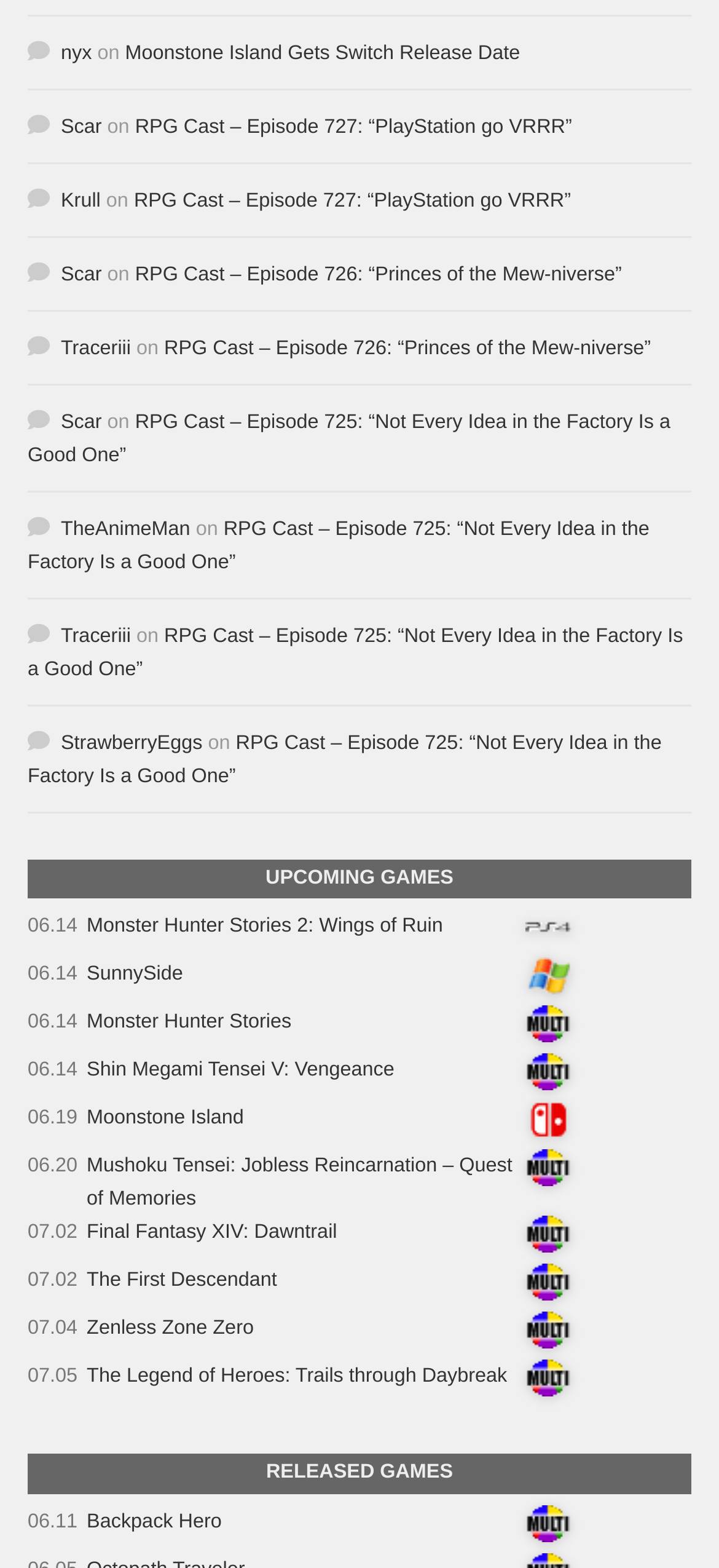Identify the bounding box coordinates for the UI element described as: "The First Descendant".

[0.121, 0.81, 0.385, 0.824]